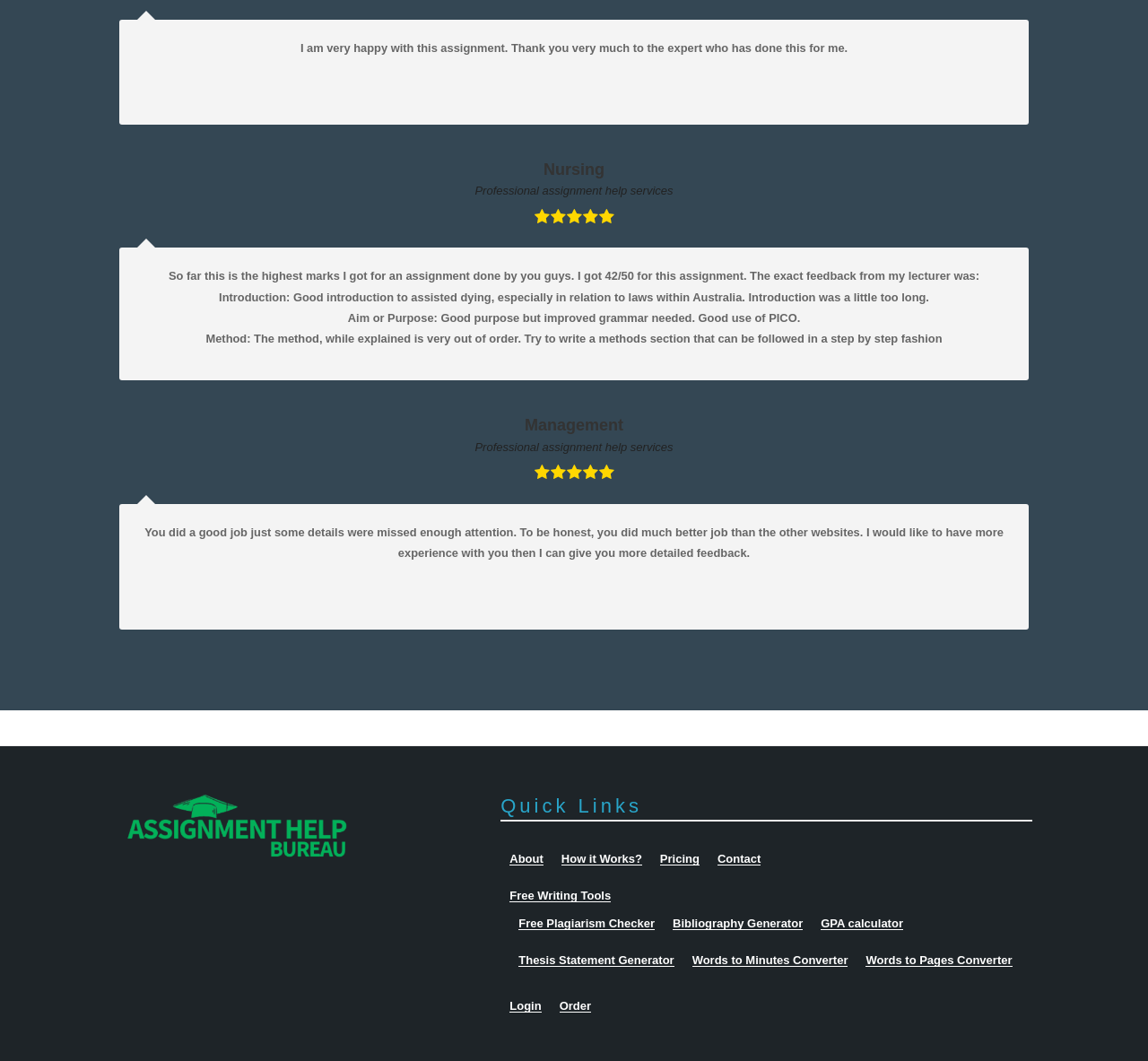Find the bounding box coordinates for the area that should be clicked to accomplish the instruction: "Click on 'Login' link".

[0.444, 0.941, 0.472, 0.954]